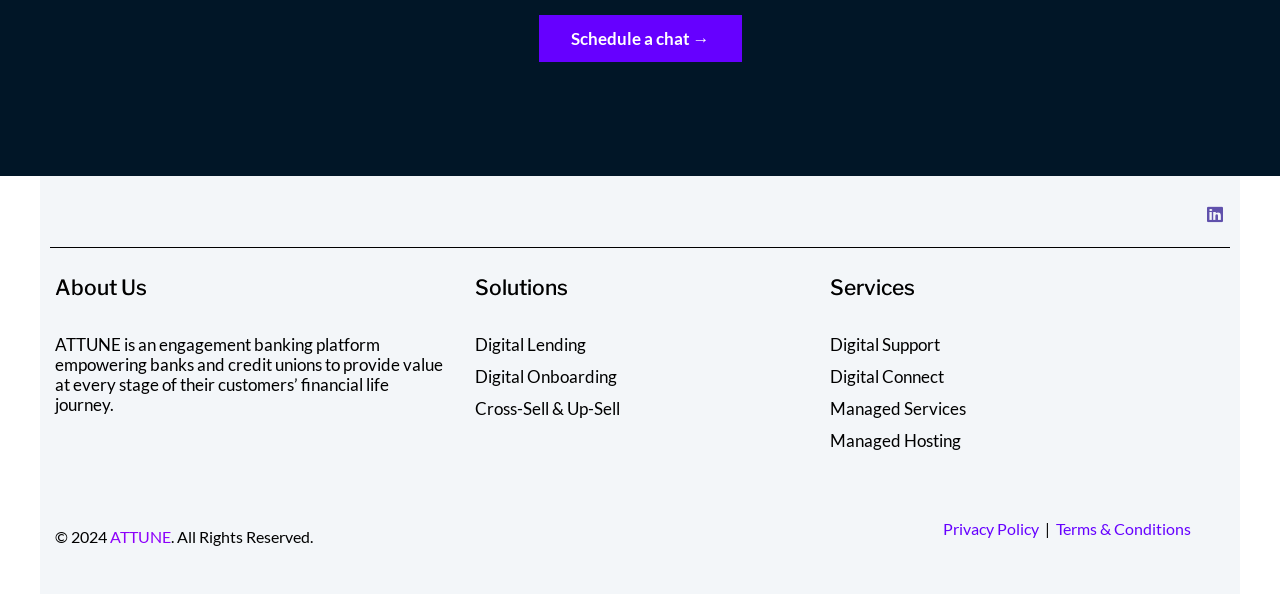Can you find the bounding box coordinates of the area I should click to execute the following instruction: "Visit ATTUNE homepage"?

[0.086, 0.887, 0.134, 0.919]